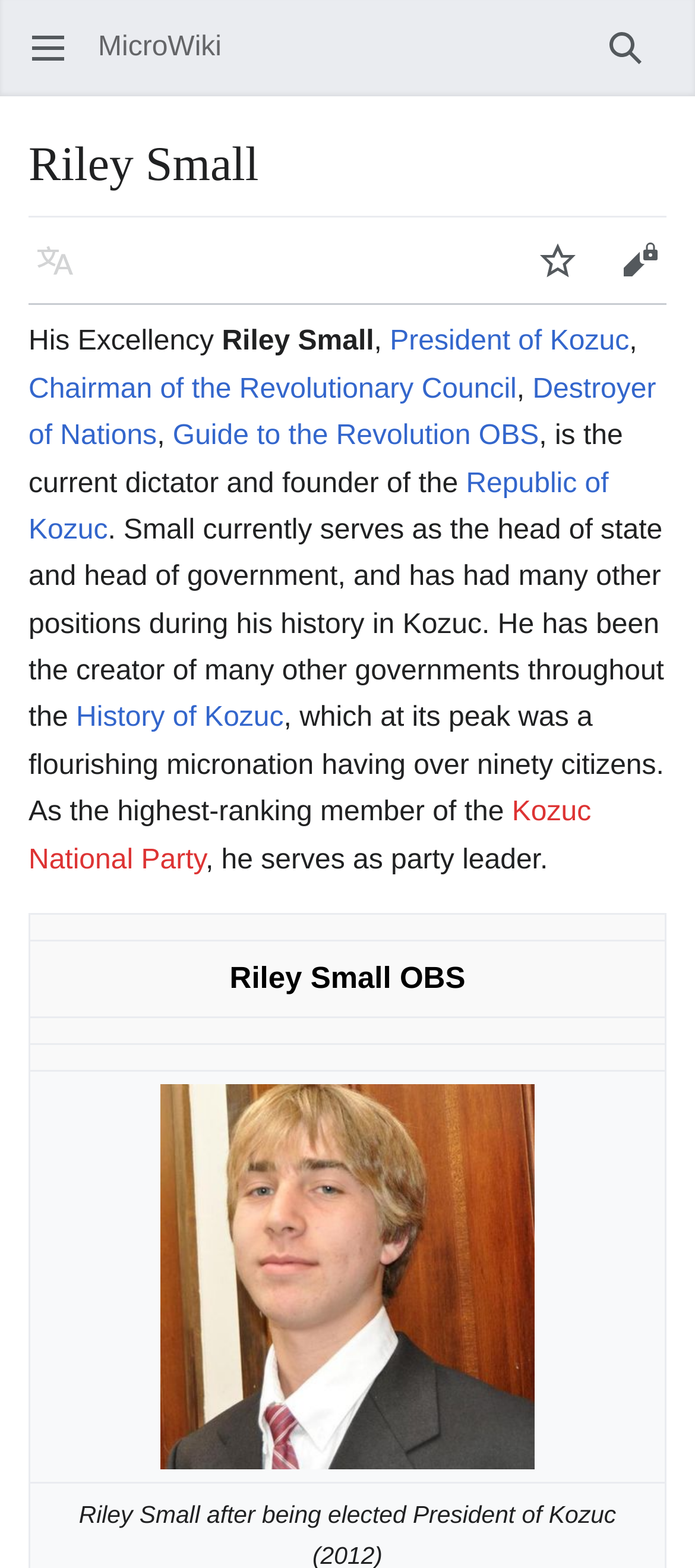Give a one-word or short phrase answer to the question: 
What is the name of the party Riley Small leads?

Kozuc National Party